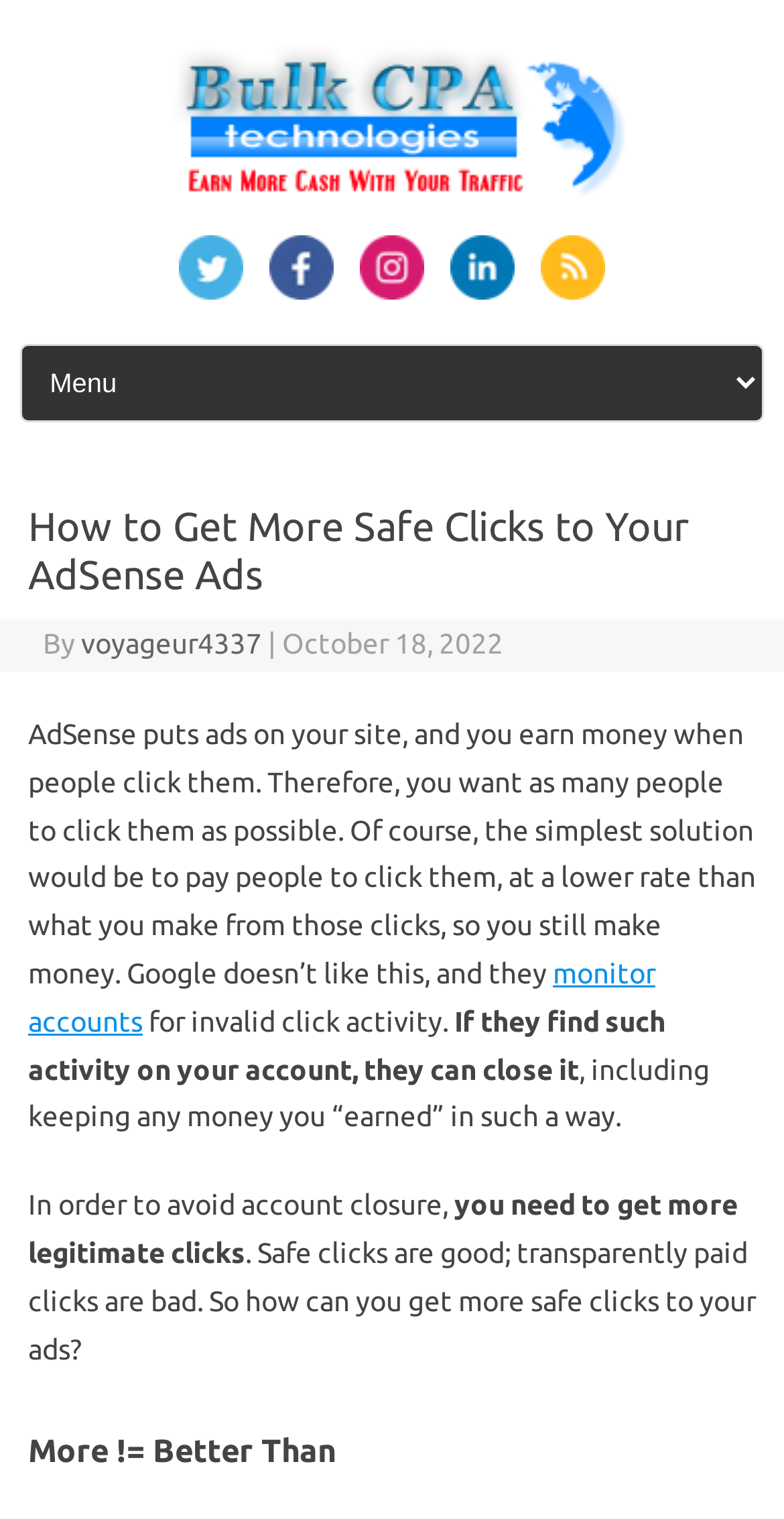What kind of clicks are good for AdSense?
From the screenshot, supply a one-word or short-phrase answer.

Safe clicks